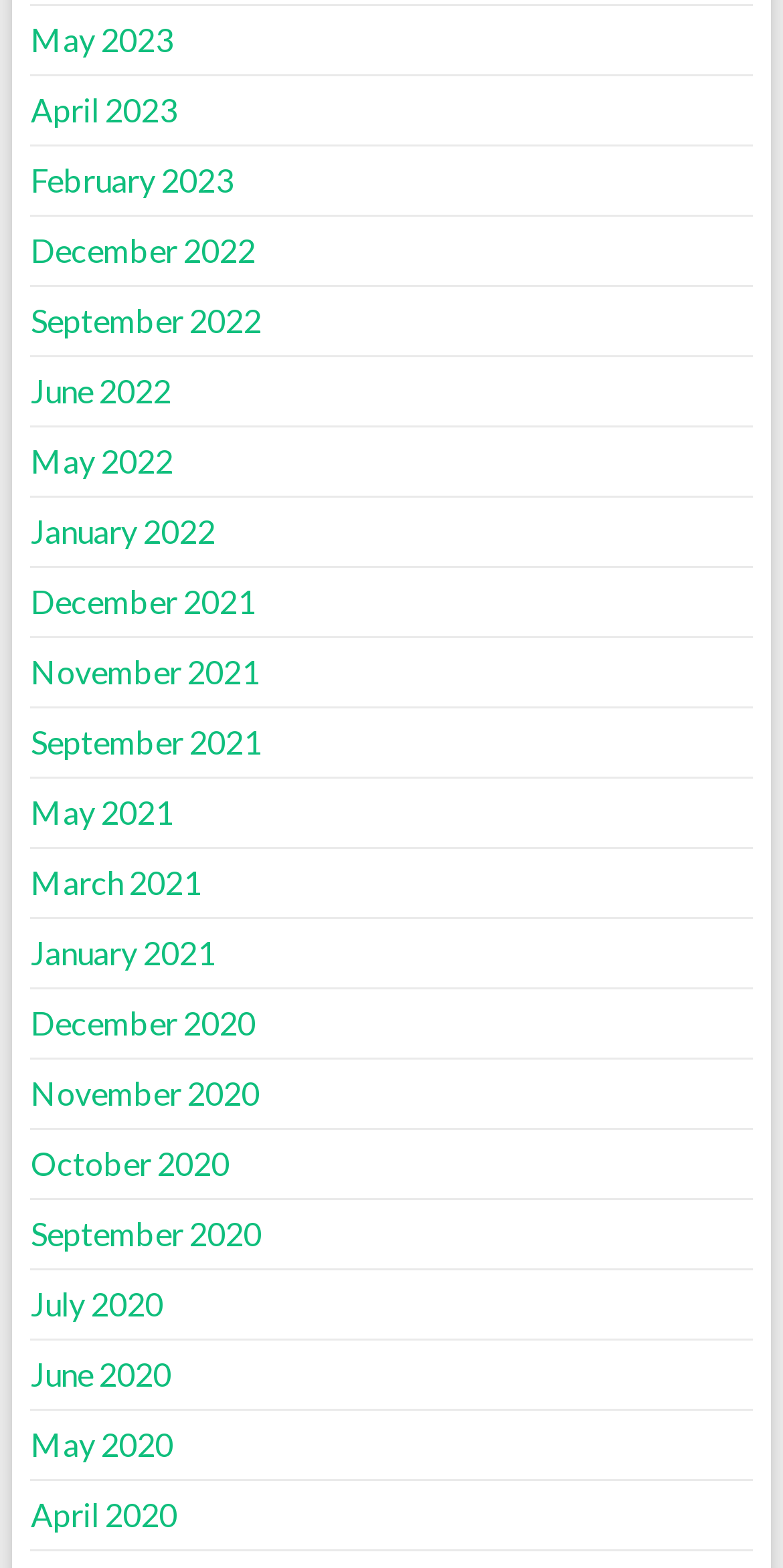Please provide the bounding box coordinates in the format (top-left x, top-left y, bottom-right x, bottom-right y). Remember, all values are floating point numbers between 0 and 1. What is the bounding box coordinate of the region described as: May 2021

[0.039, 0.506, 0.221, 0.53]